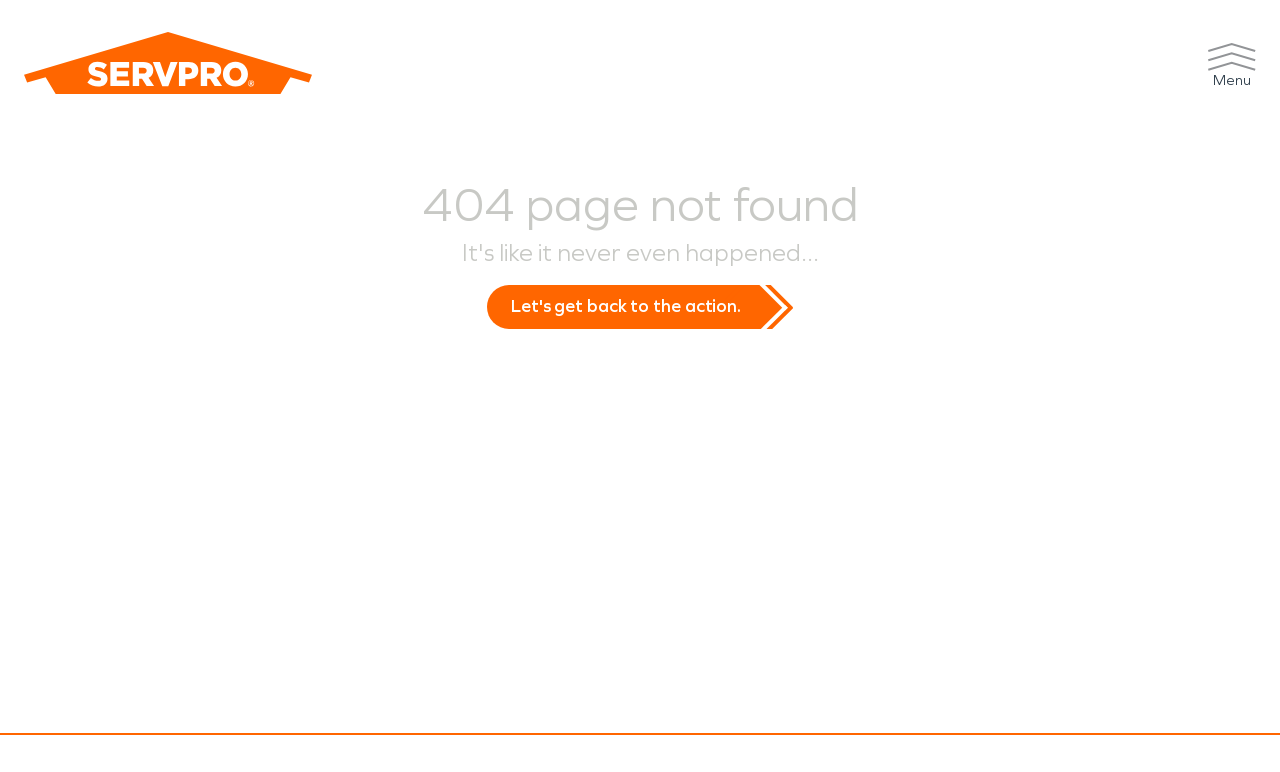What is the current page status?
Answer the question with detailed information derived from the image.

I determined this by looking at the main heading of the webpage, which explicitly states '404 page not found'. This indicates that the user has encountered an error and the requested page is not available.